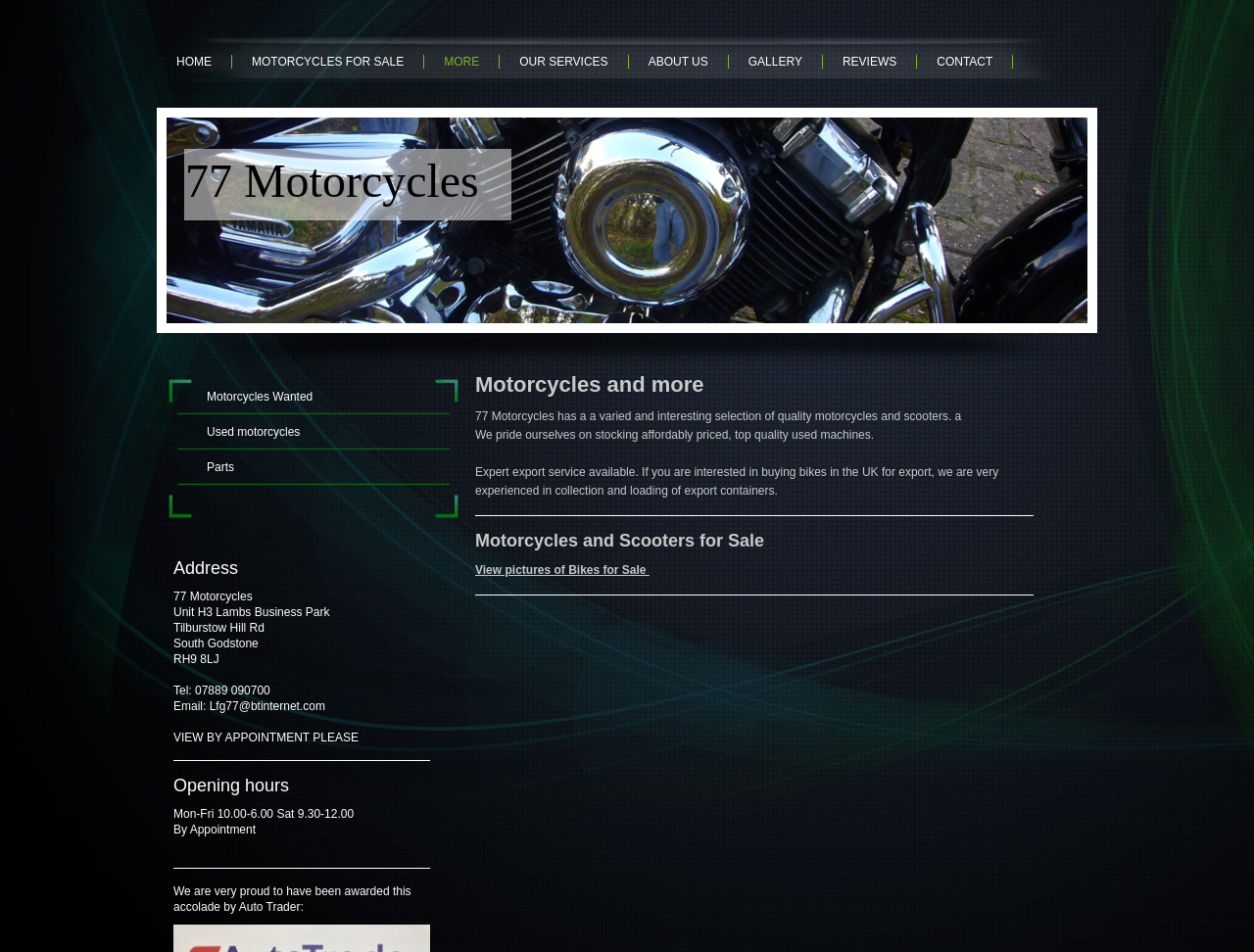Specify the bounding box coordinates of the element's region that should be clicked to achieve the following instruction: "view motorcycles for sale". The bounding box coordinates consist of four float numbers between 0 and 1, in the format [left, top, right, bottom].

[0.185, 0.058, 0.338, 0.072]